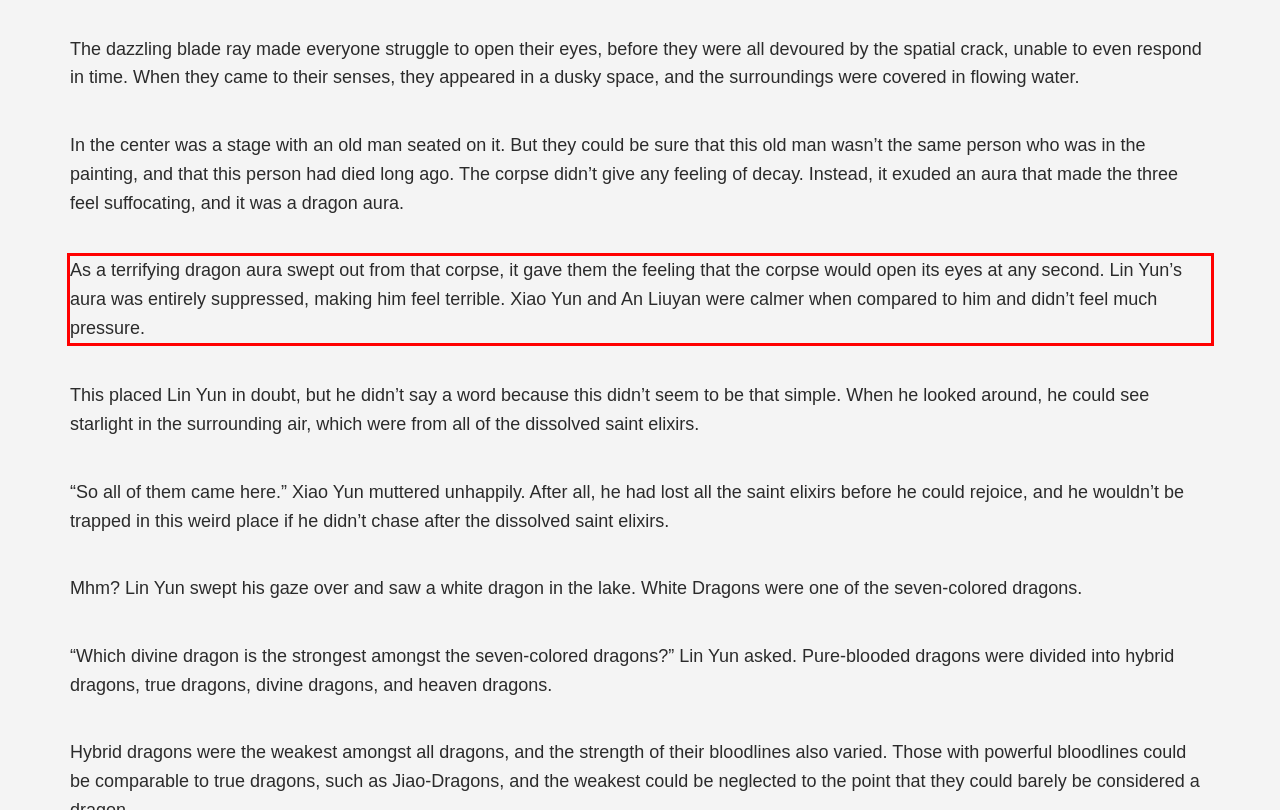Review the webpage screenshot provided, and perform OCR to extract the text from the red bounding box.

As a terrifying dragon aura swept out from that corpse, it gave them the feeling that the corpse would open its eyes at any second. Lin Yun’s aura was entirely suppressed, making him feel terrible. Xiao Yun and An Liuyan were calmer when compared to him and didn’t feel much pressure.